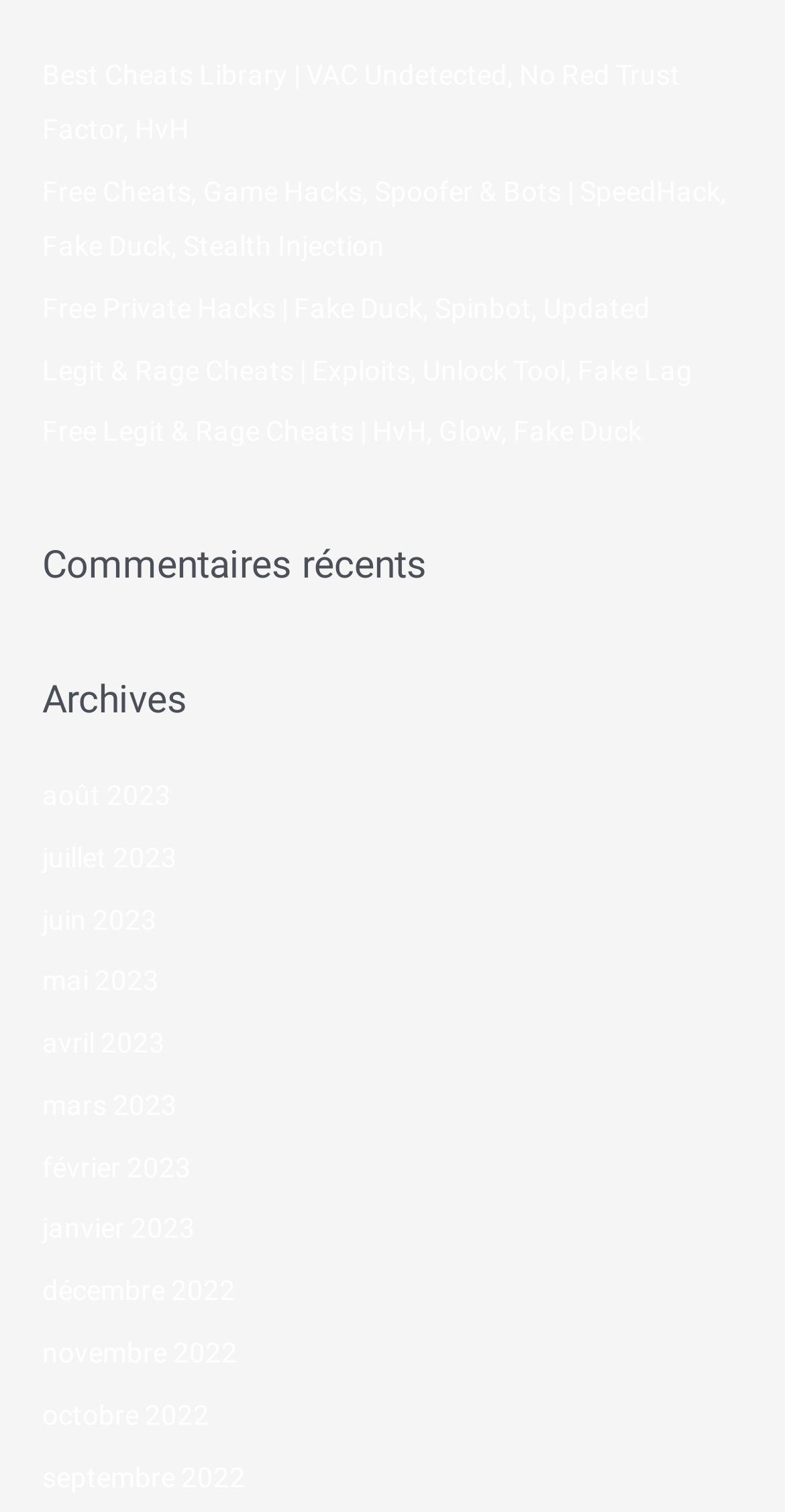Please identify the bounding box coordinates of the element's region that I should click in order to complete the following instruction: "Browse archives from août 2023". The bounding box coordinates consist of four float numbers between 0 and 1, i.e., [left, top, right, bottom].

[0.054, 0.515, 0.218, 0.536]